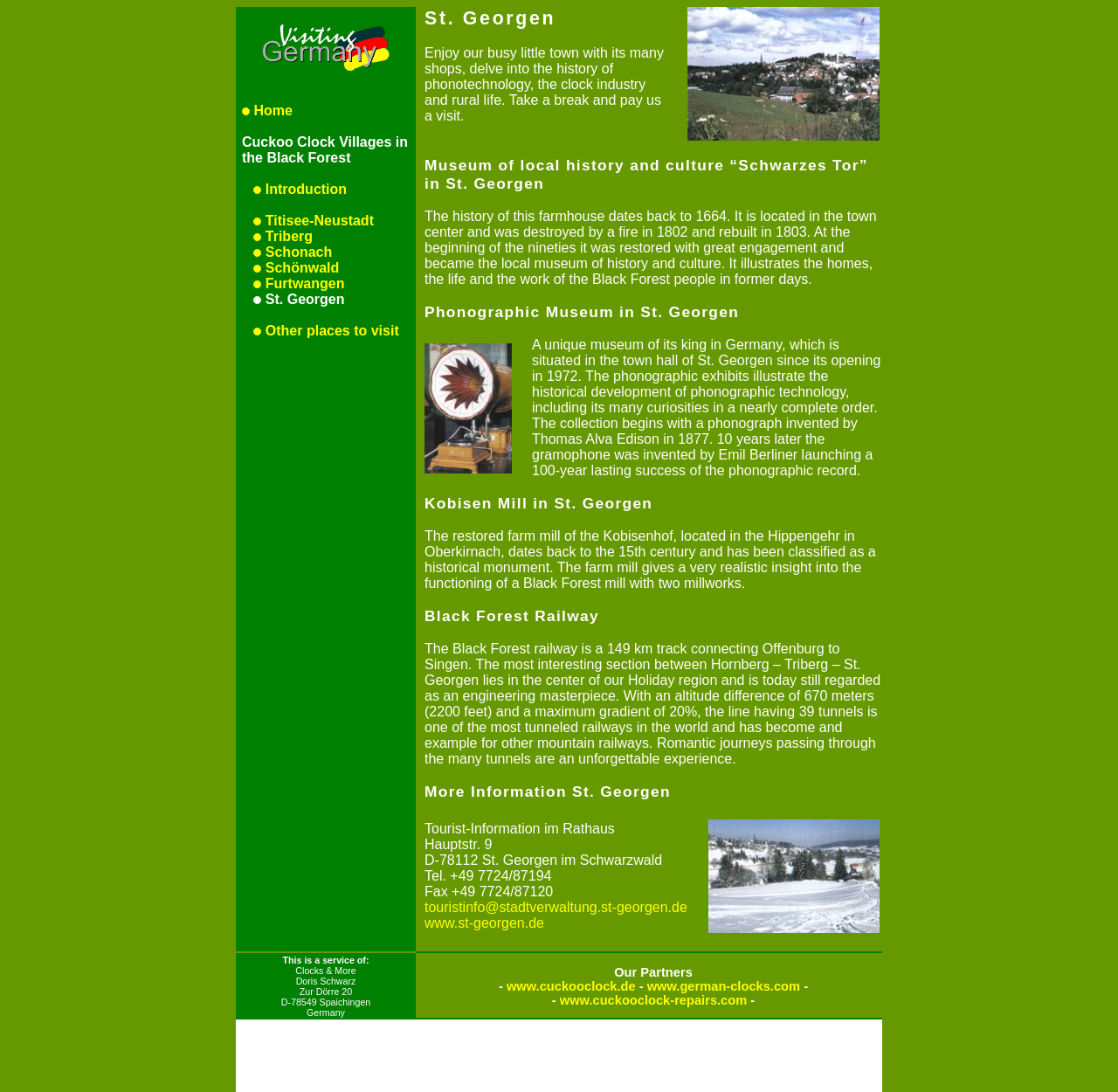Determine the bounding box coordinates of the target area to click to execute the following instruction: "Learn more about the Museum of local history and culture Schwarzes Tor."

[0.38, 0.143, 0.776, 0.176]